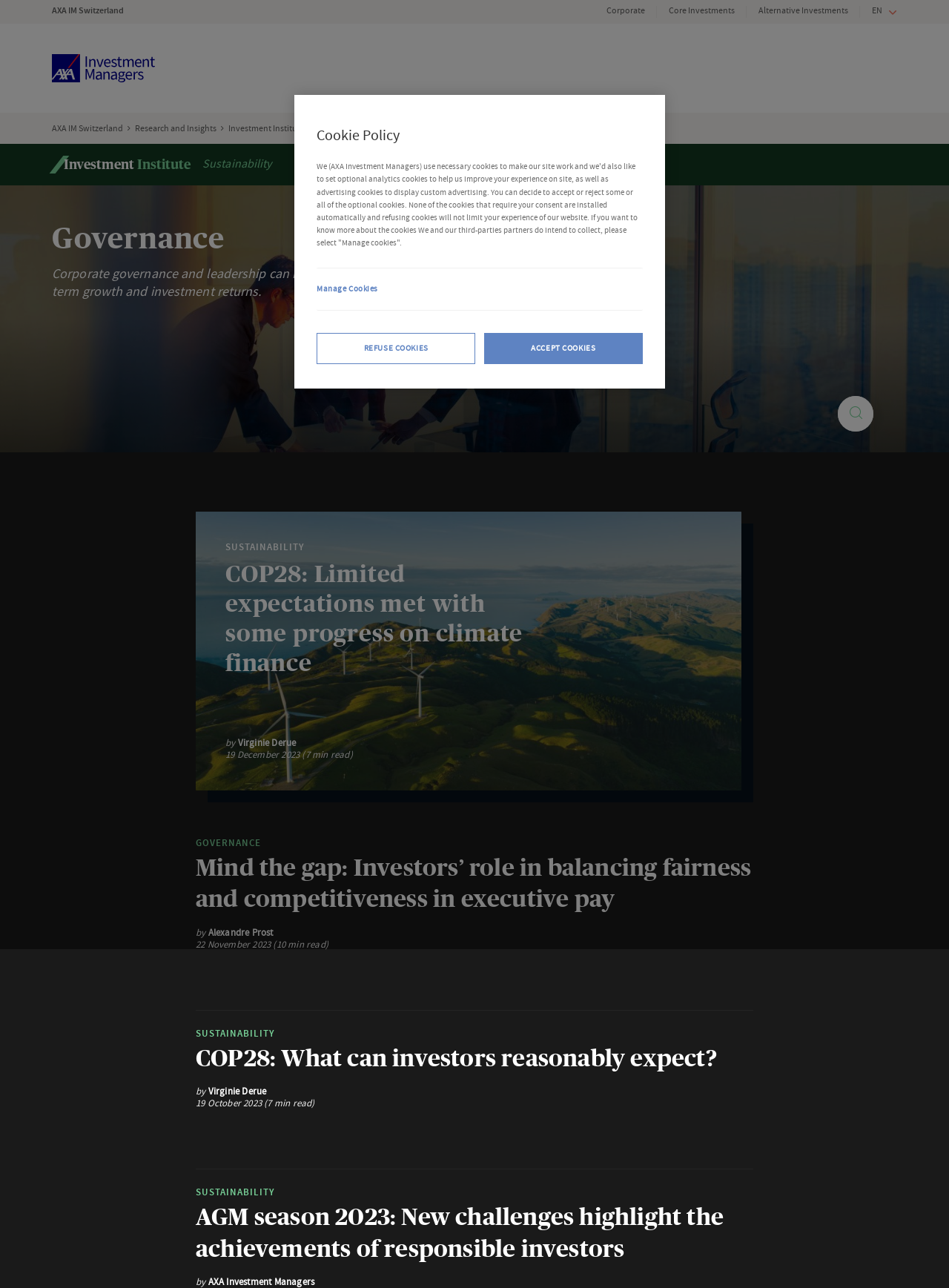Identify the bounding box of the UI element described as follows: "Alternative Investments". Provide the coordinates as four float numbers in the range of 0 to 1 [left, top, right, bottom].

[0.787, 0.0, 0.906, 0.018]